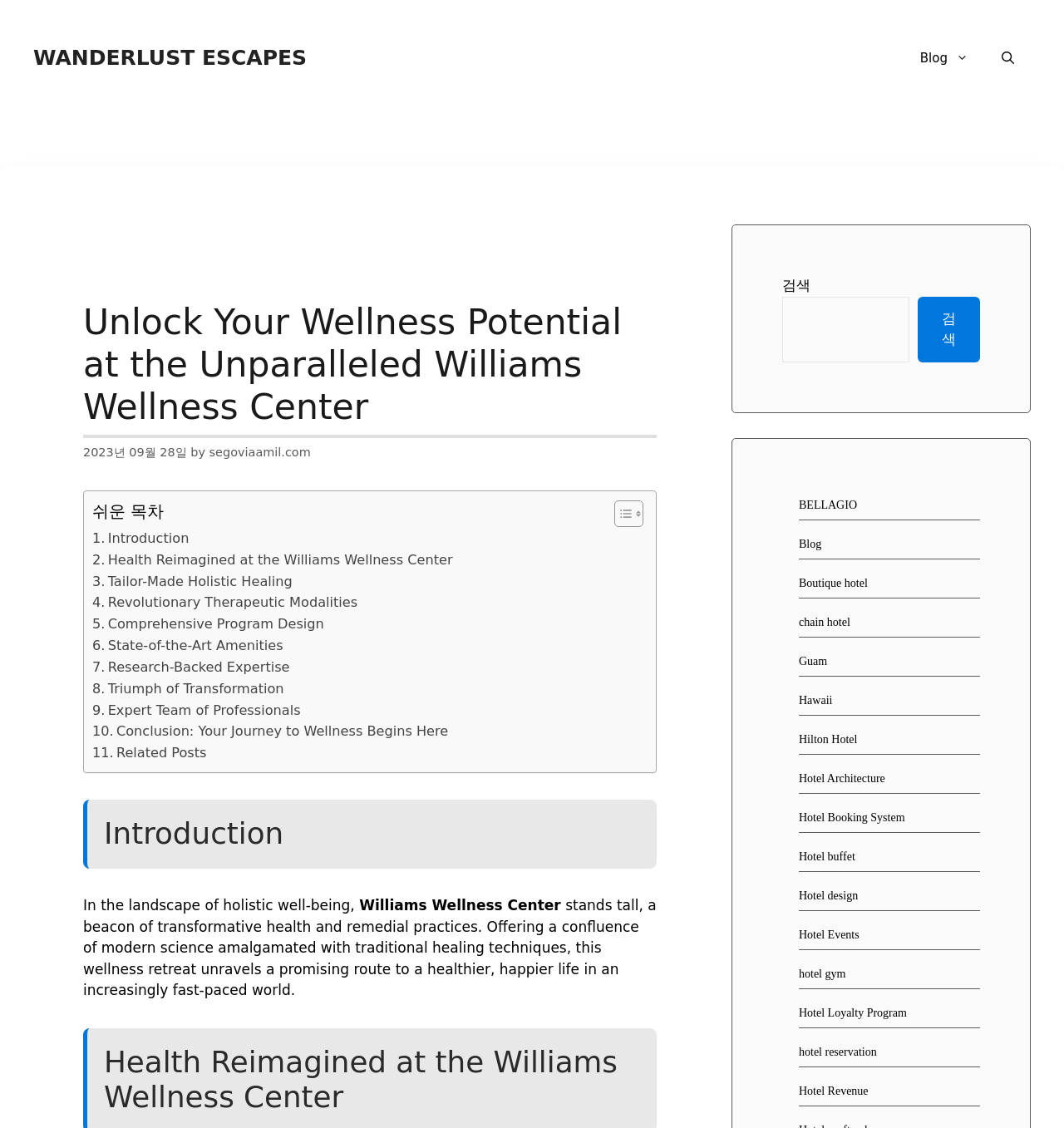Determine the bounding box of the UI element mentioned here: "Privacy Policy". The coordinates must be in the format [left, top, right, bottom] with values ranging from 0 to 1.

None